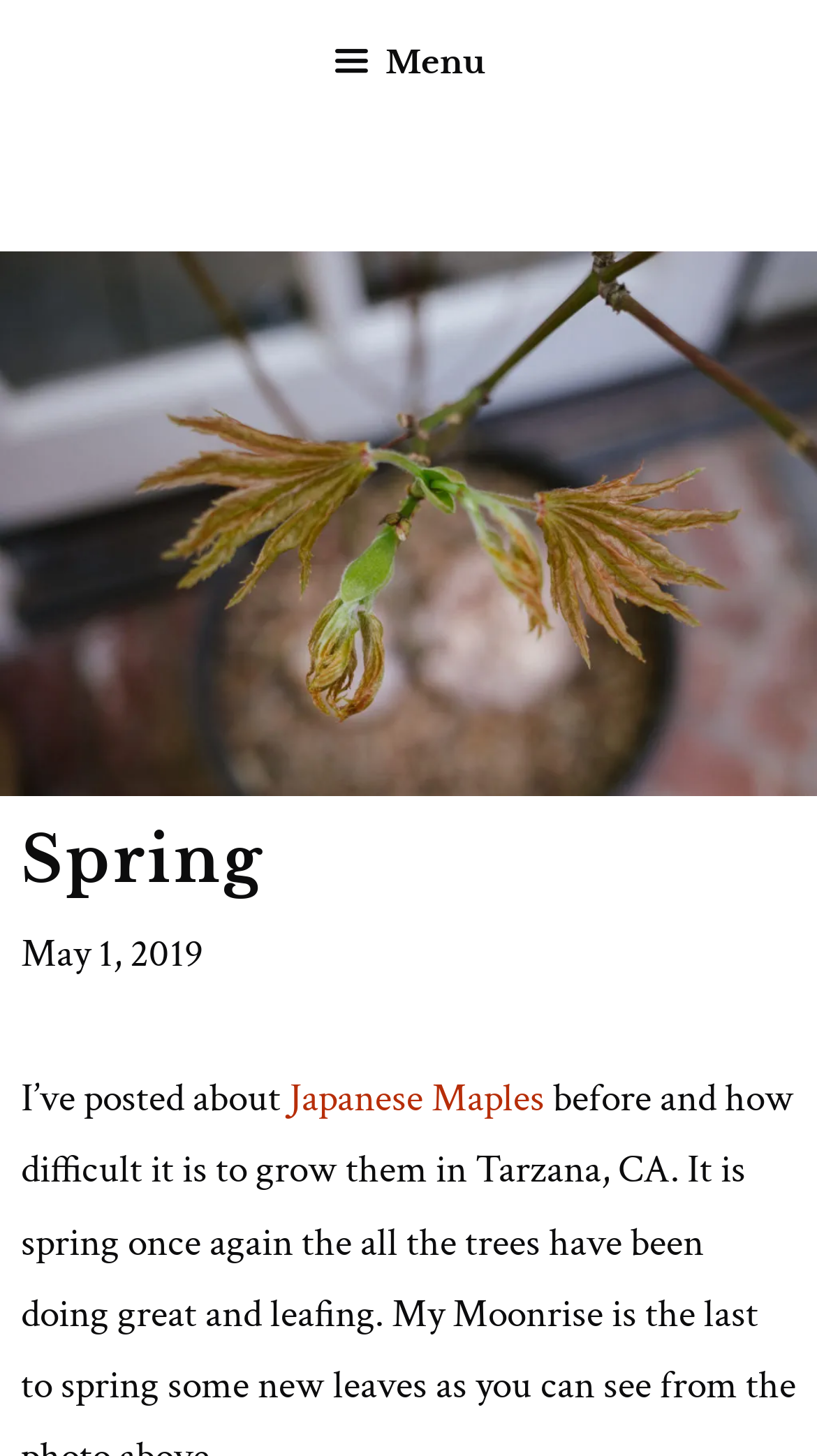Determine the bounding box for the described HTML element: "Japanese Maples". Ensure the coordinates are four float numbers between 0 and 1 in the format [left, top, right, bottom].

[0.354, 0.737, 0.667, 0.773]